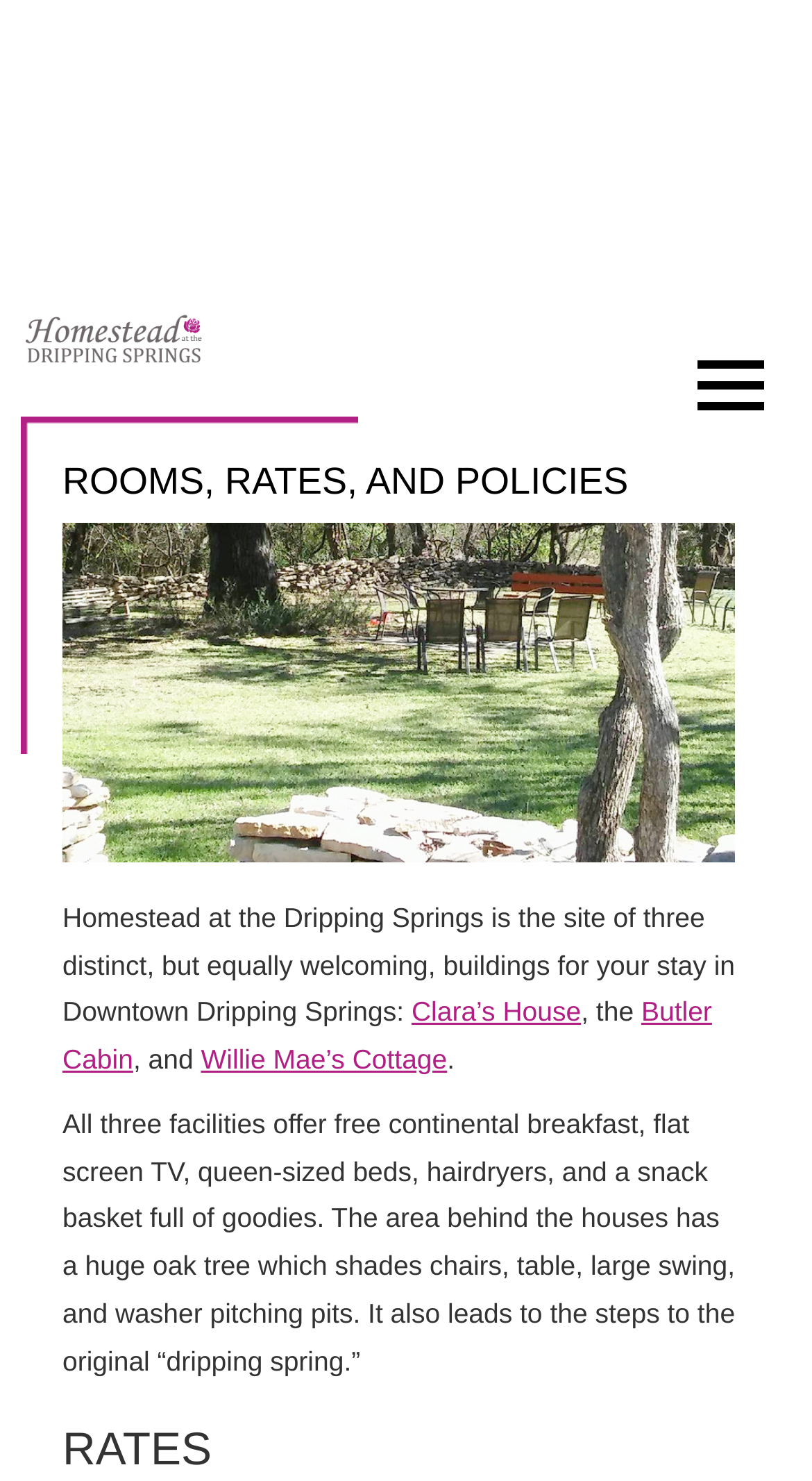Provide a thorough description of this webpage.

The webpage is about Homestead at the Dripping Springs, a lodging facility in Downtown Dripping Springs. At the top left, there is a logo image accompanied by a link to the Homestead at the Dripping Springs website. On the top right, there is a social media link icon.

Below the logo, there is a main heading that reads "ROOMS, RATES, AND POLICIES". Underneath this heading, there is a paragraph of text that describes the three buildings available for stay: Clara's House, Butler Cabin, and Willie Mae's Cottage. Each building's name is a clickable link.

Following the description of the buildings, there is another paragraph of text that lists the amenities provided by all three facilities, including free continental breakfast, flat screen TV, and a snack basket. The text also mentions the outdoor area behind the houses, which features a huge oak tree, chairs, tables, and a swing.

At the bottom of the page, there is a heading that reads "RATES", indicating that the webpage also provides information about the rates for staying at Homestead at the Dripping Springs.